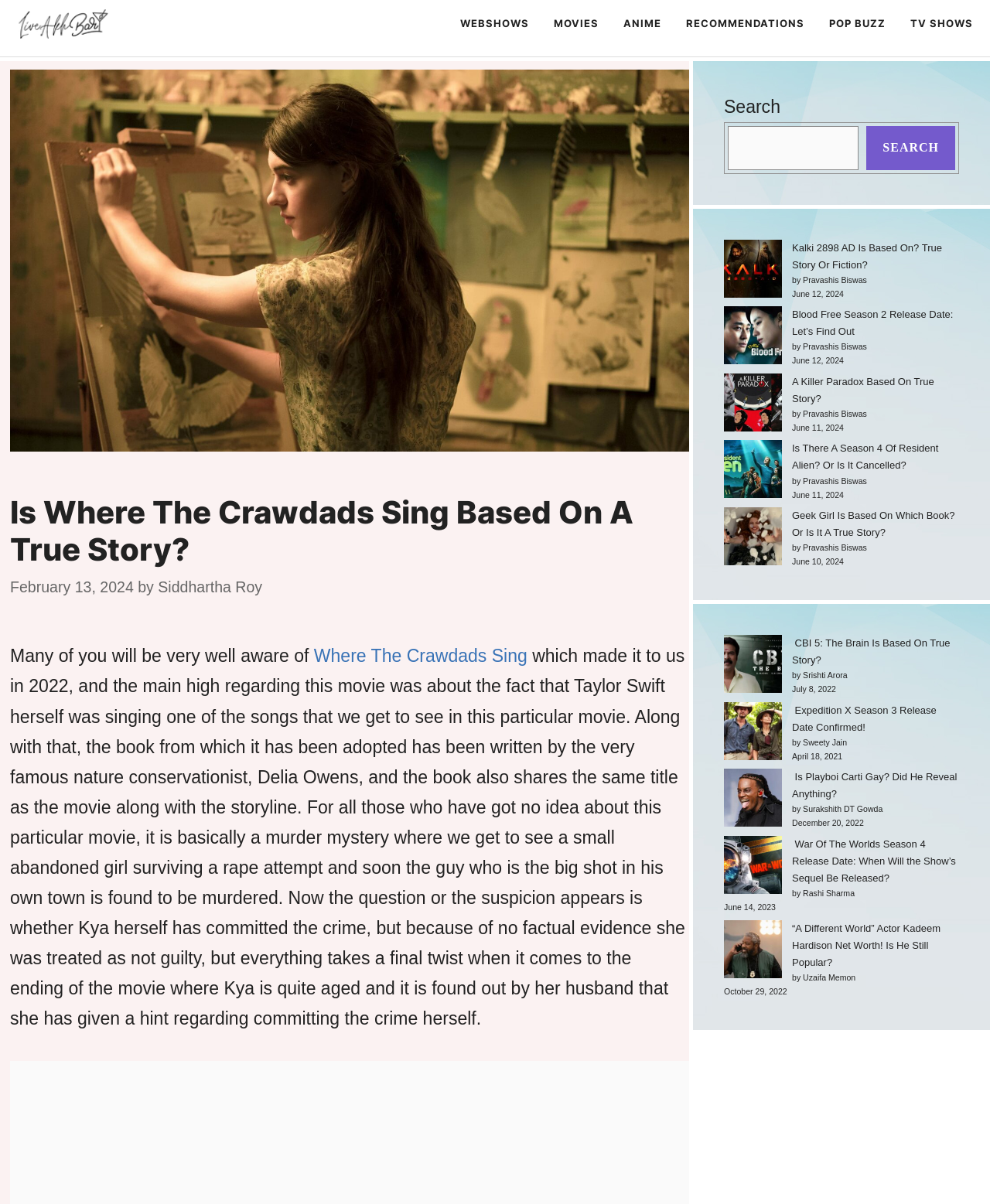Can you show the bounding box coordinates of the region to click on to complete the task described in the instruction: "Check the date of the article 'Blood Free Season 2 Release Date: Let’s Find Out'"?

[0.8, 0.24, 0.852, 0.248]